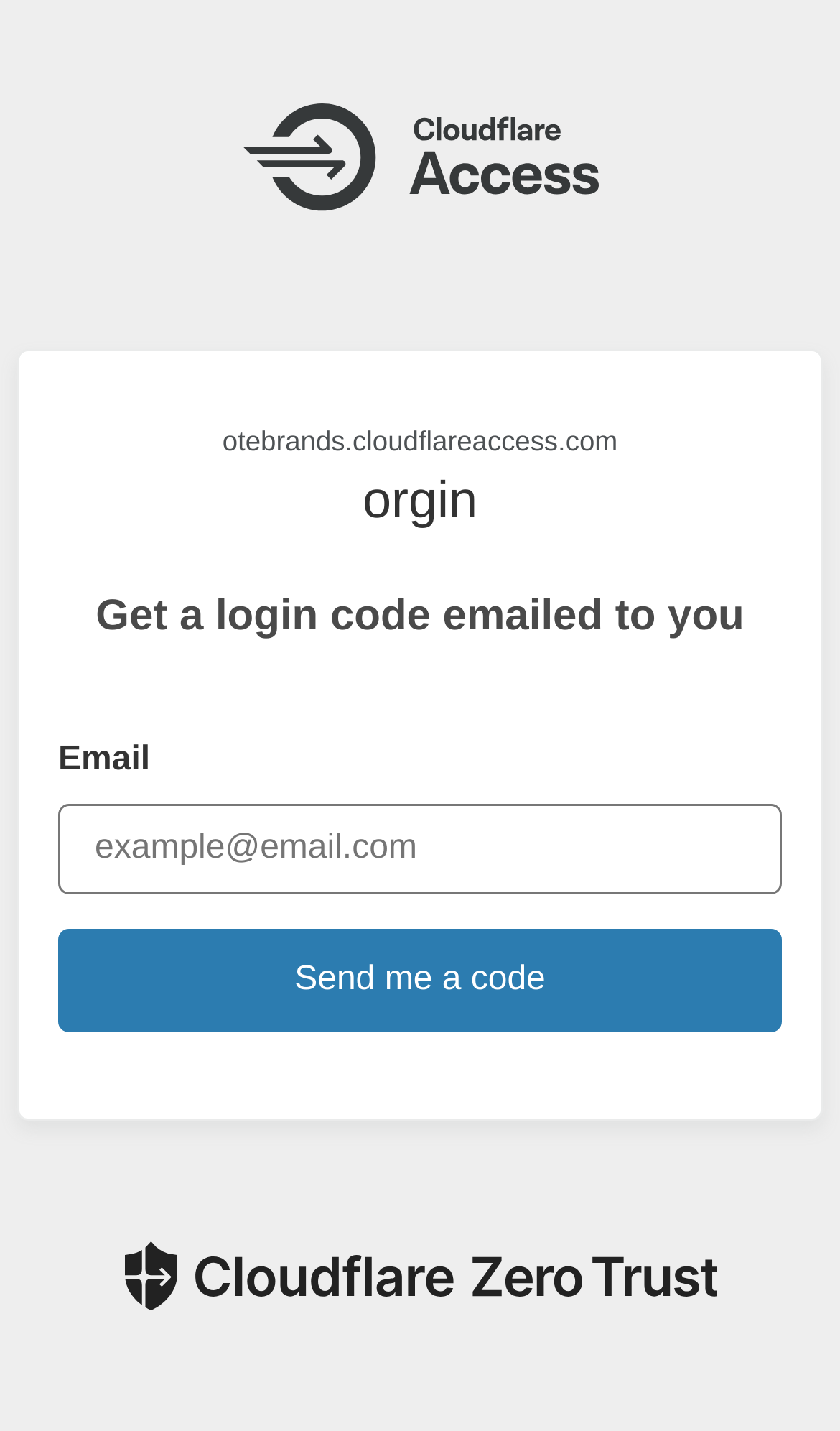Find the bounding box coordinates for the HTML element described in this sentence: "PIERWSZA WIZYTA". Provide the coordinates as four float numbers between 0 and 1, in the format [left, top, right, bottom].

None